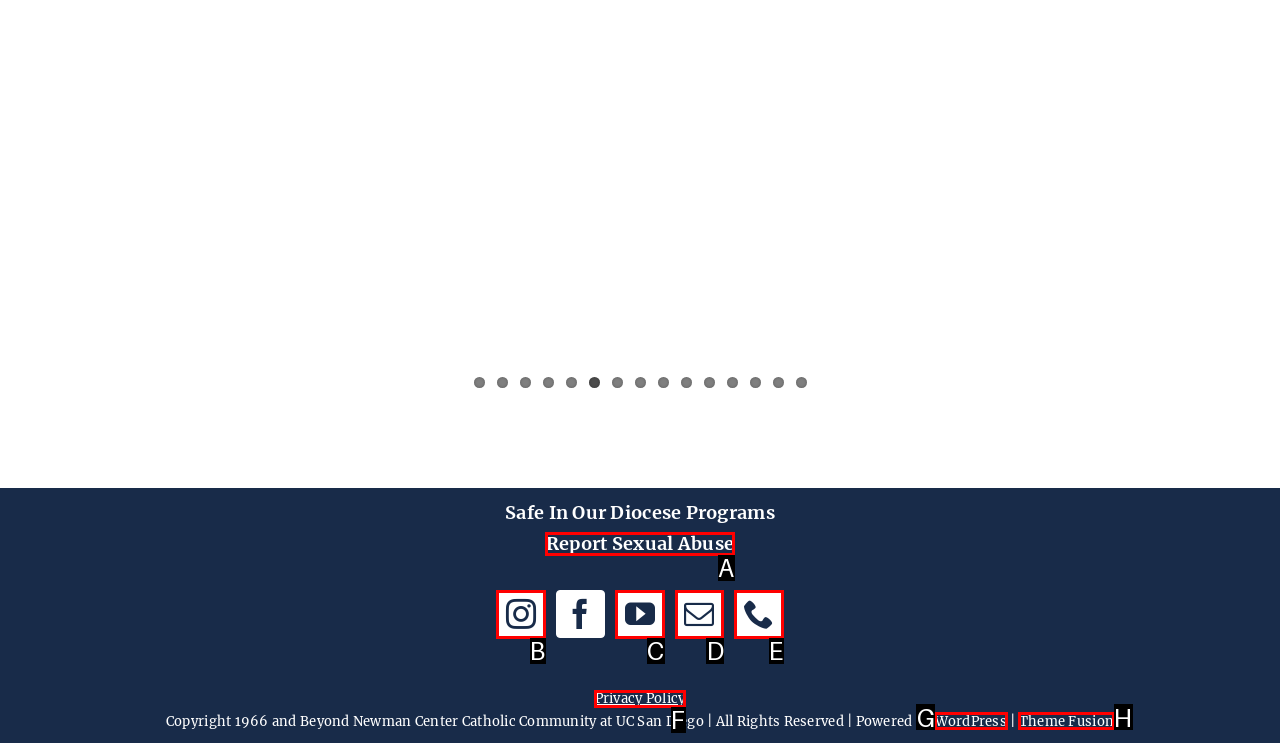Identify the HTML element that matches the description: Report Sexual Abuse. Provide the letter of the correct option from the choices.

A